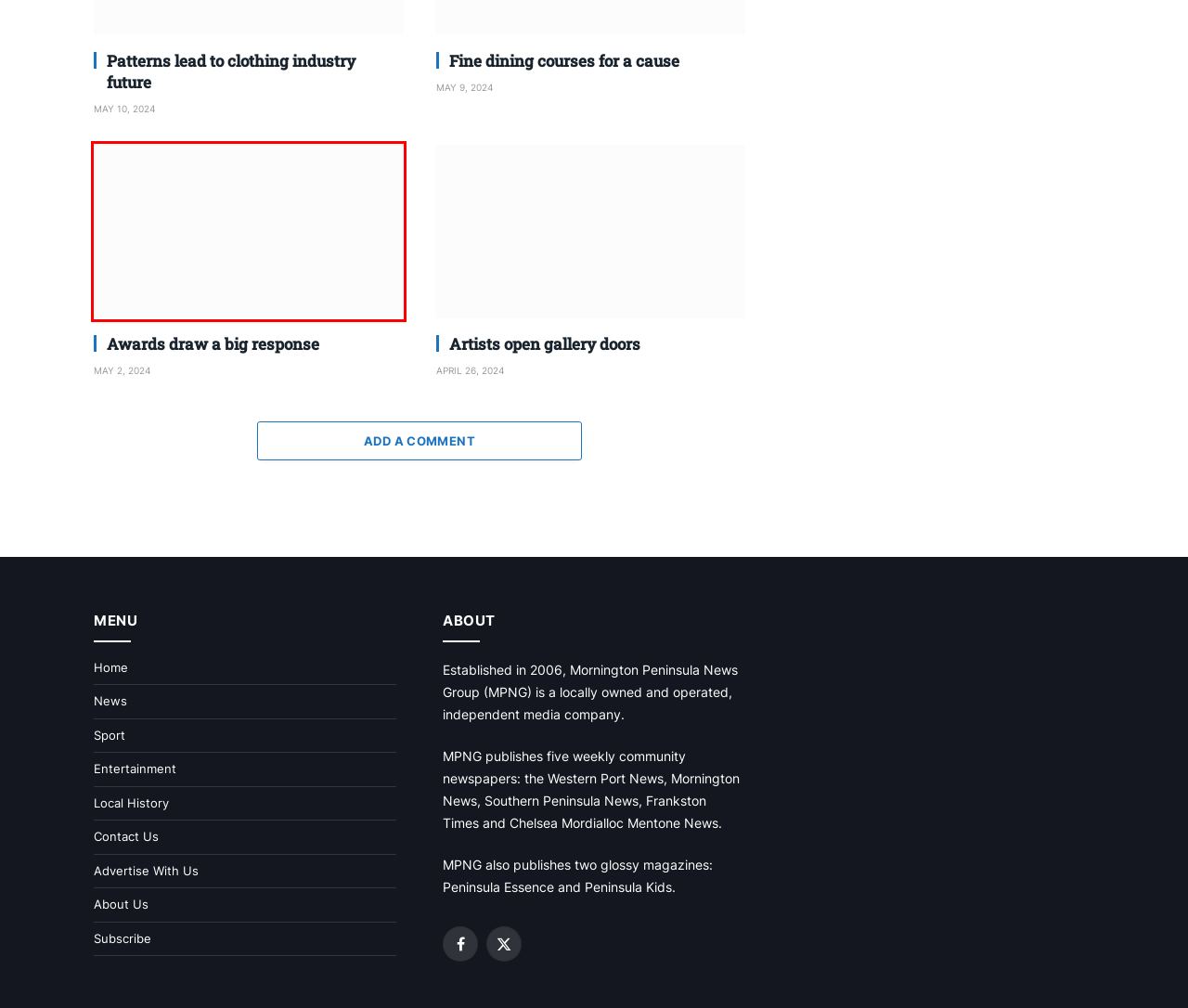Review the screenshot of a webpage containing a red bounding box around an element. Select the description that best matches the new webpage after clicking the highlighted element. The options are:
A. Stephen Taylor, Author at MPNEWS
B. Artists open gallery doors - MPNEWS
C. News Archives - MPNEWS
D. Letters to the Editor Archives - MPNEWS
E. About Us - MPNEWS
F. Awards draw a big response - MPNEWS
G. Contact Us - MPNEWS
H. Councillor Oates shows his teeth - MPNEWS

F